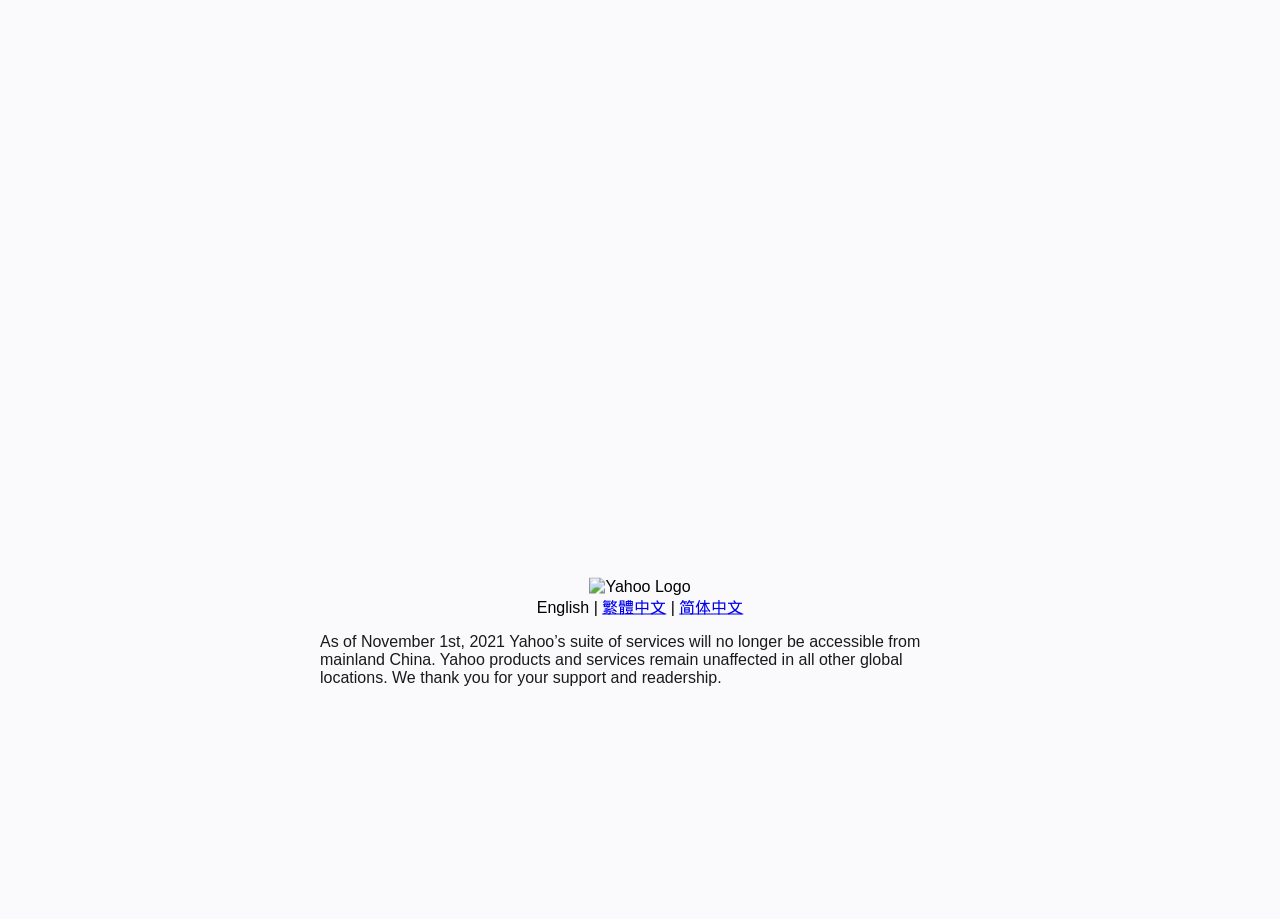Please find the bounding box for the UI element described by: "slot online".

None